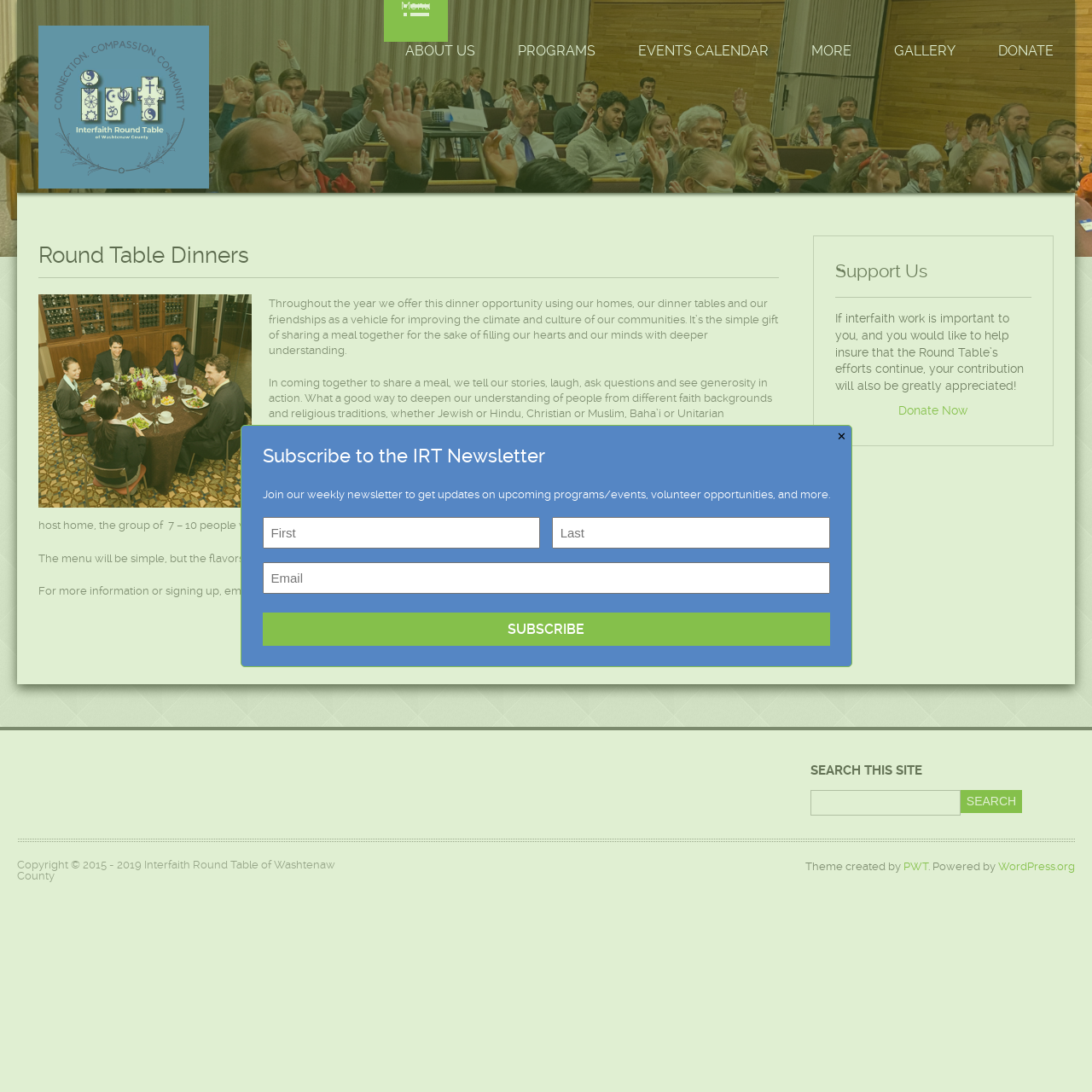Respond to the following query with just one word or a short phrase: 
What is the name of the organization behind the webpage?

Interfaith Round Table of Washtenaw County